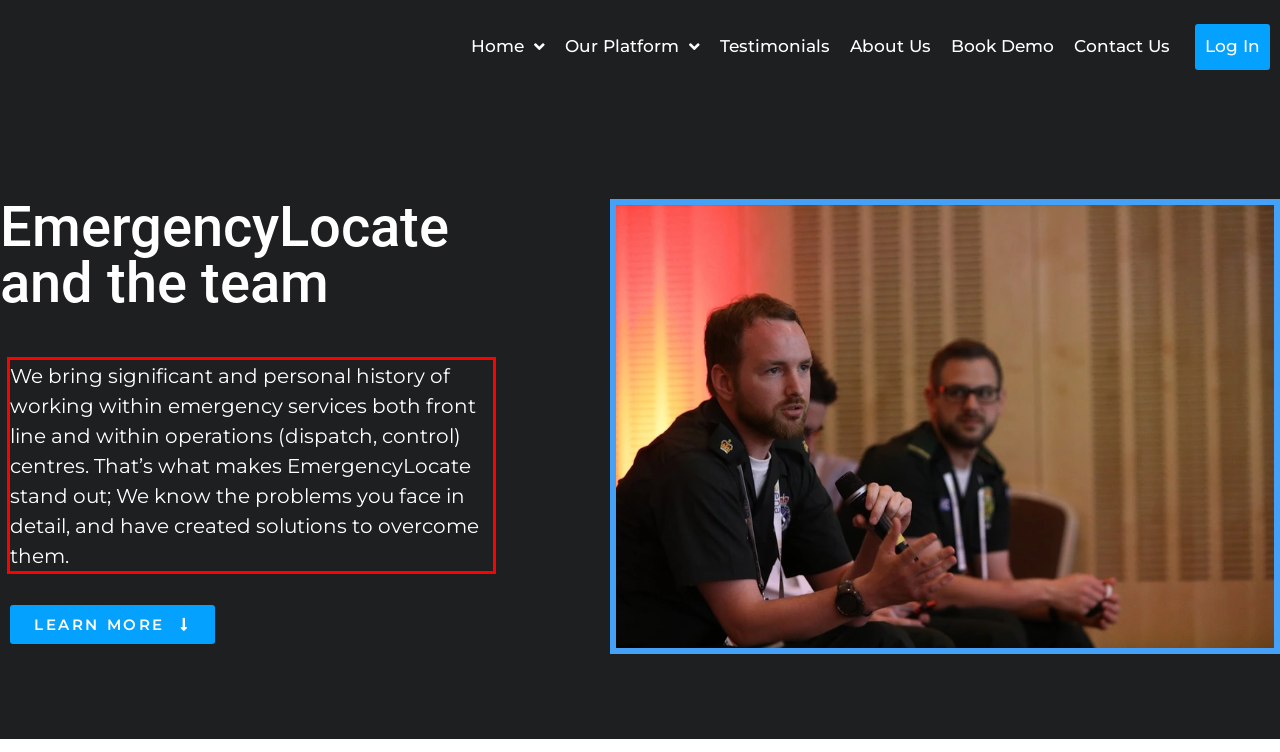You are looking at a screenshot of a webpage with a red rectangle bounding box. Use OCR to identify and extract the text content found inside this red bounding box.

We bring significant and personal history of working within emergency services both front line and within operations (dispatch, control) centres. That’s what makes EmergencyLocate stand out; We know the problems you face in detail, and have created solutions to overcome them.